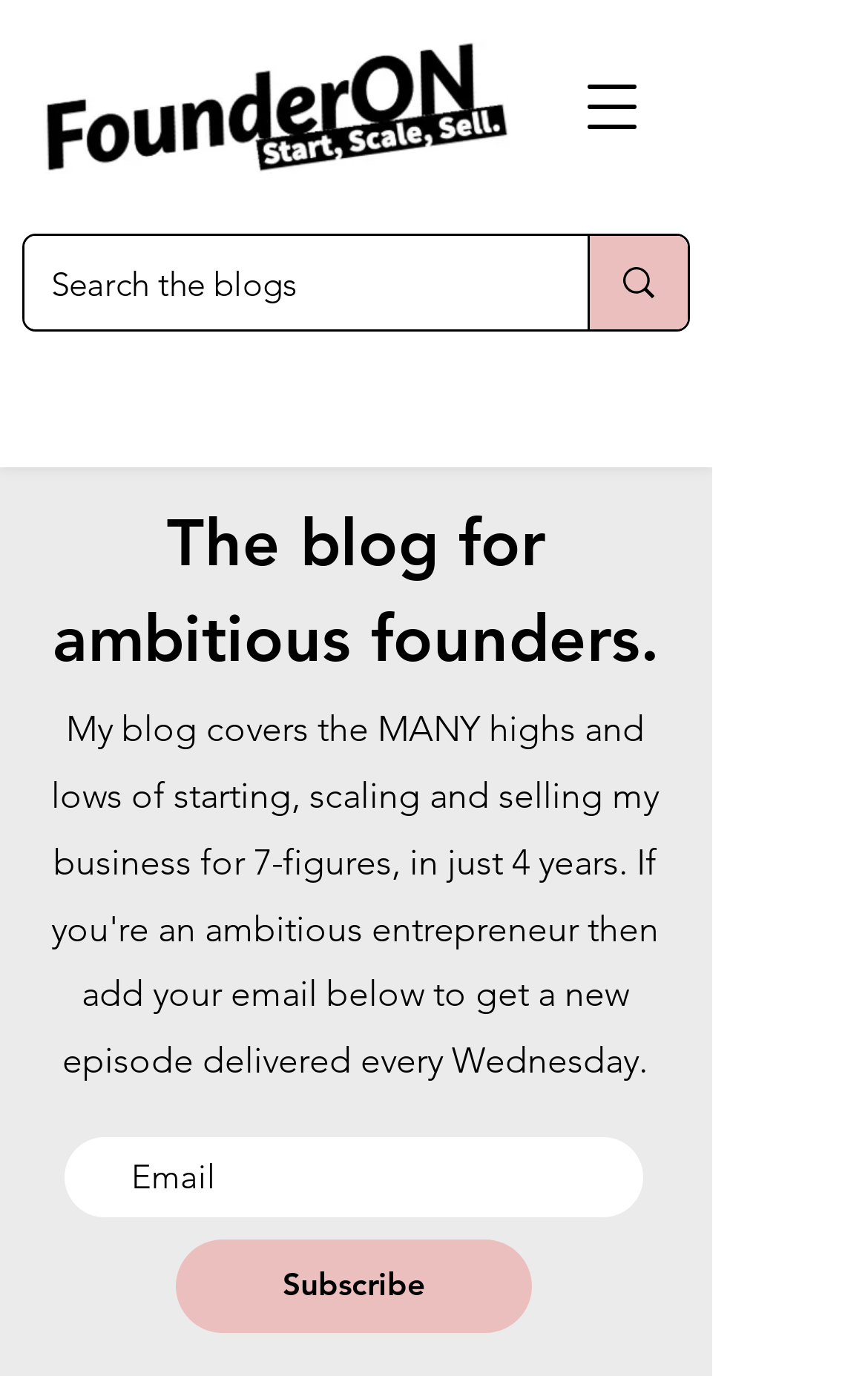Is the navigation menu open?
Refer to the image and give a detailed response to the question.

The button element with the text 'Open navigation menu' has a hasPopup property set to dialog, indicating that the navigation menu is not currently open.